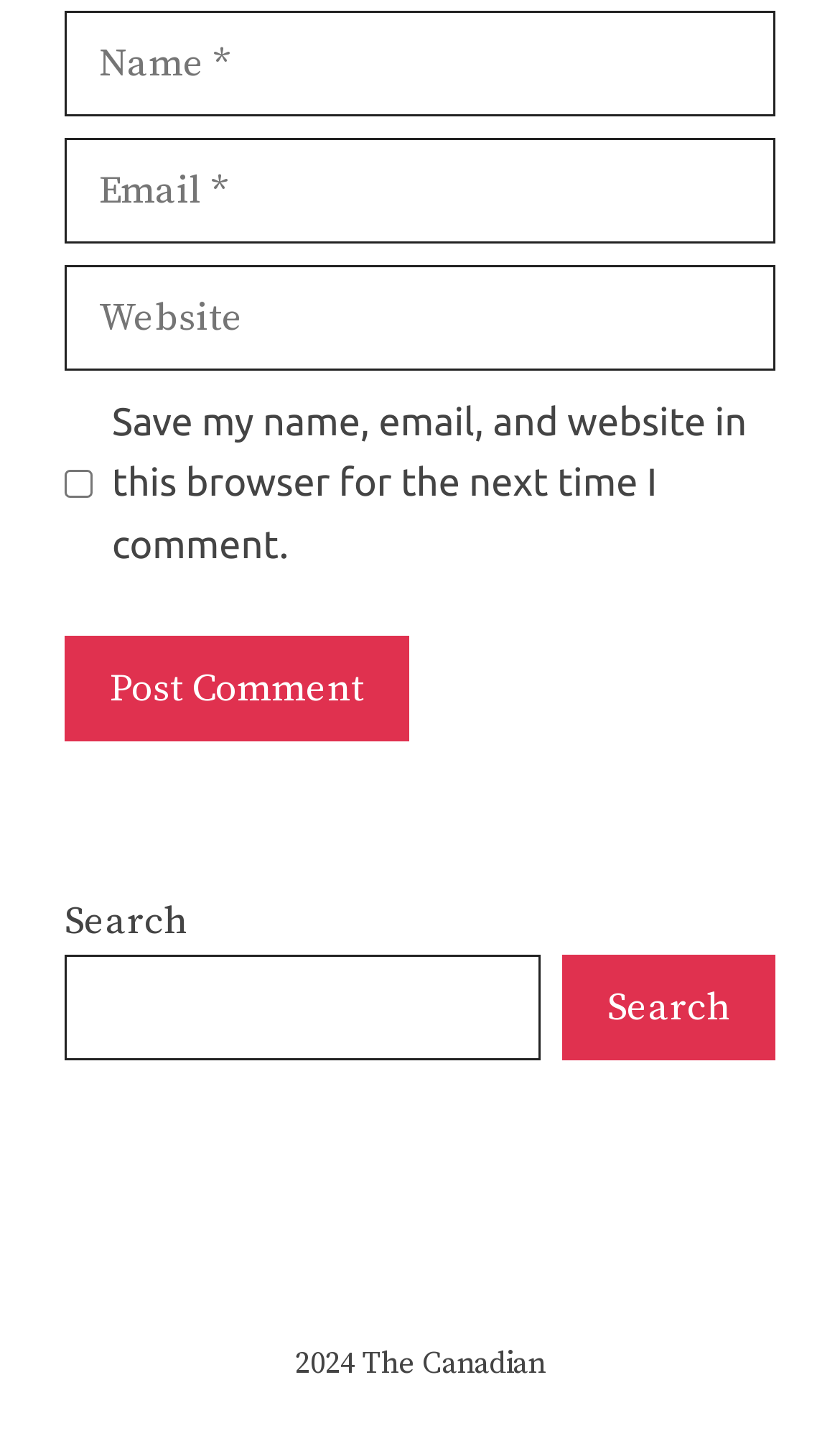Please mark the bounding box coordinates of the area that should be clicked to carry out the instruction: "Input your email".

[0.077, 0.096, 0.923, 0.17]